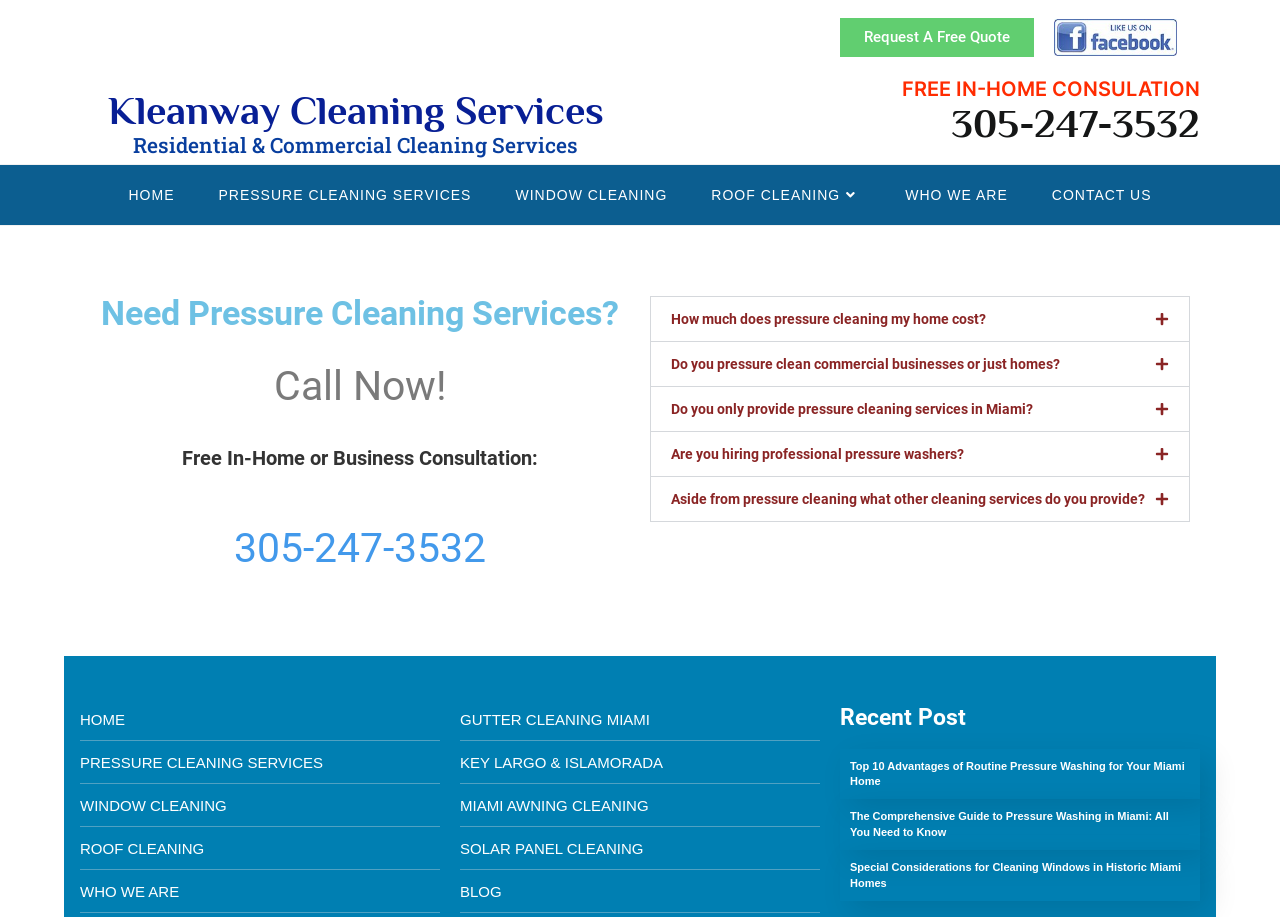What is the topic of the first recent post on the webpage?
Please provide a single word or phrase answer based on the image.

Top 10 Advantages of Routine Pressure Washing for Your Miami Home